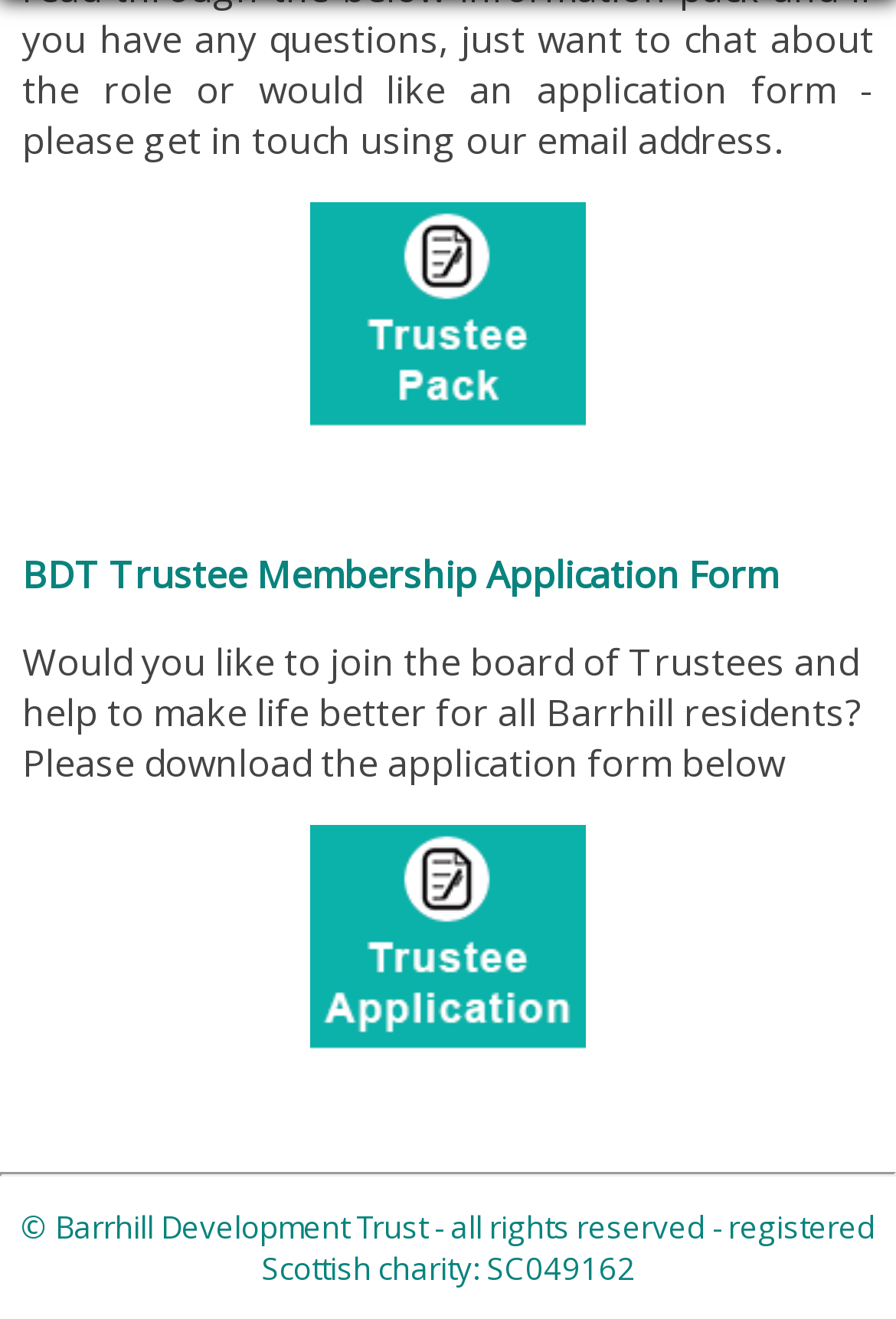Give a concise answer using one word or a phrase to the following question:
What is the charity number of the organization?

SC049162